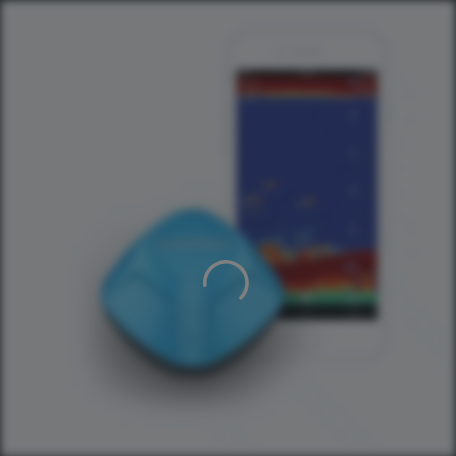Give a concise answer using one word or a phrase to the following question:
What type of data is displayed on the smartphone screen?

Sonar data